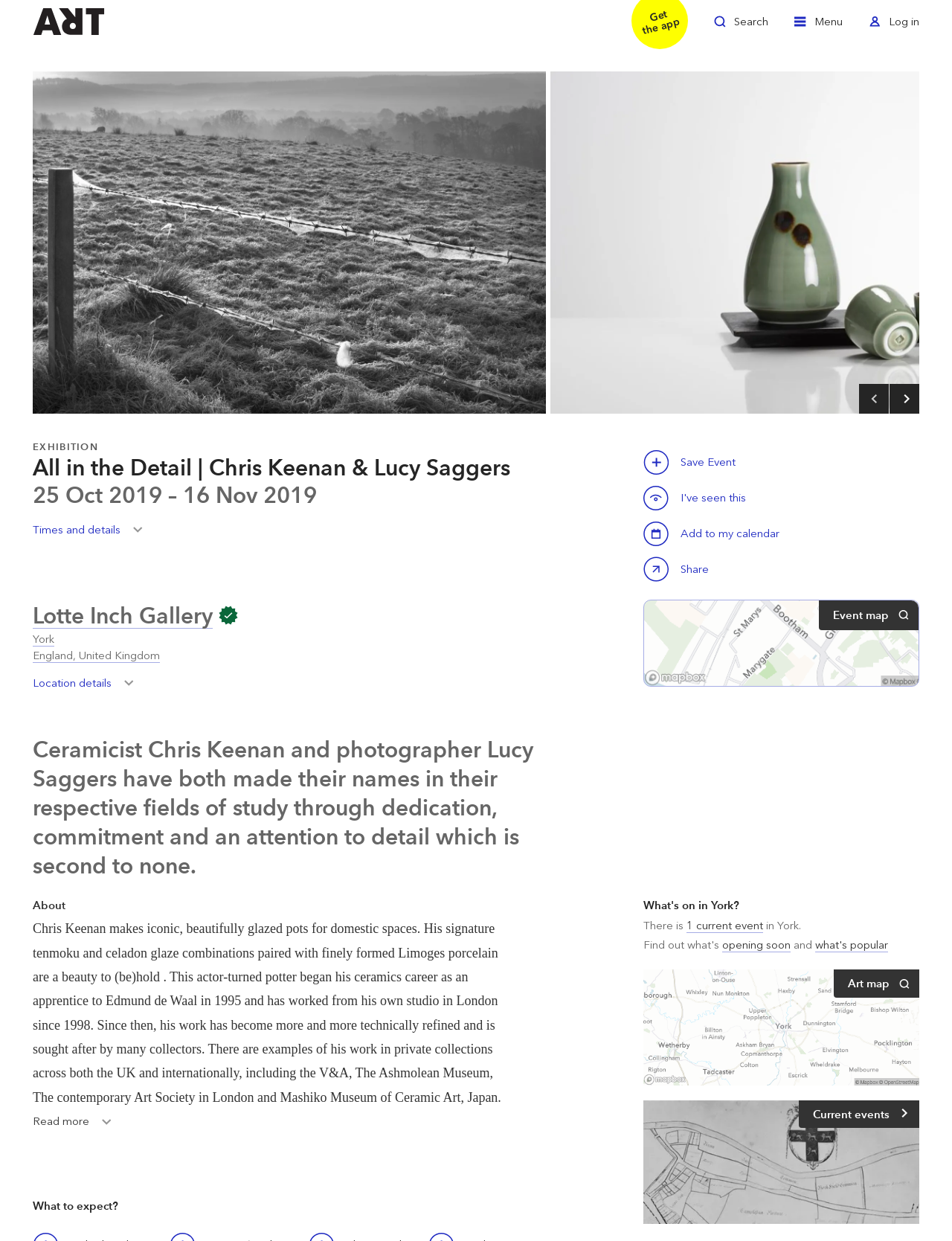Please locate the bounding box coordinates of the element's region that needs to be clicked to follow the instruction: "Read more". The bounding box coordinates should be provided as four float numbers between 0 and 1, i.e., [left, top, right, bottom].

[0.034, 0.896, 0.125, 0.92]